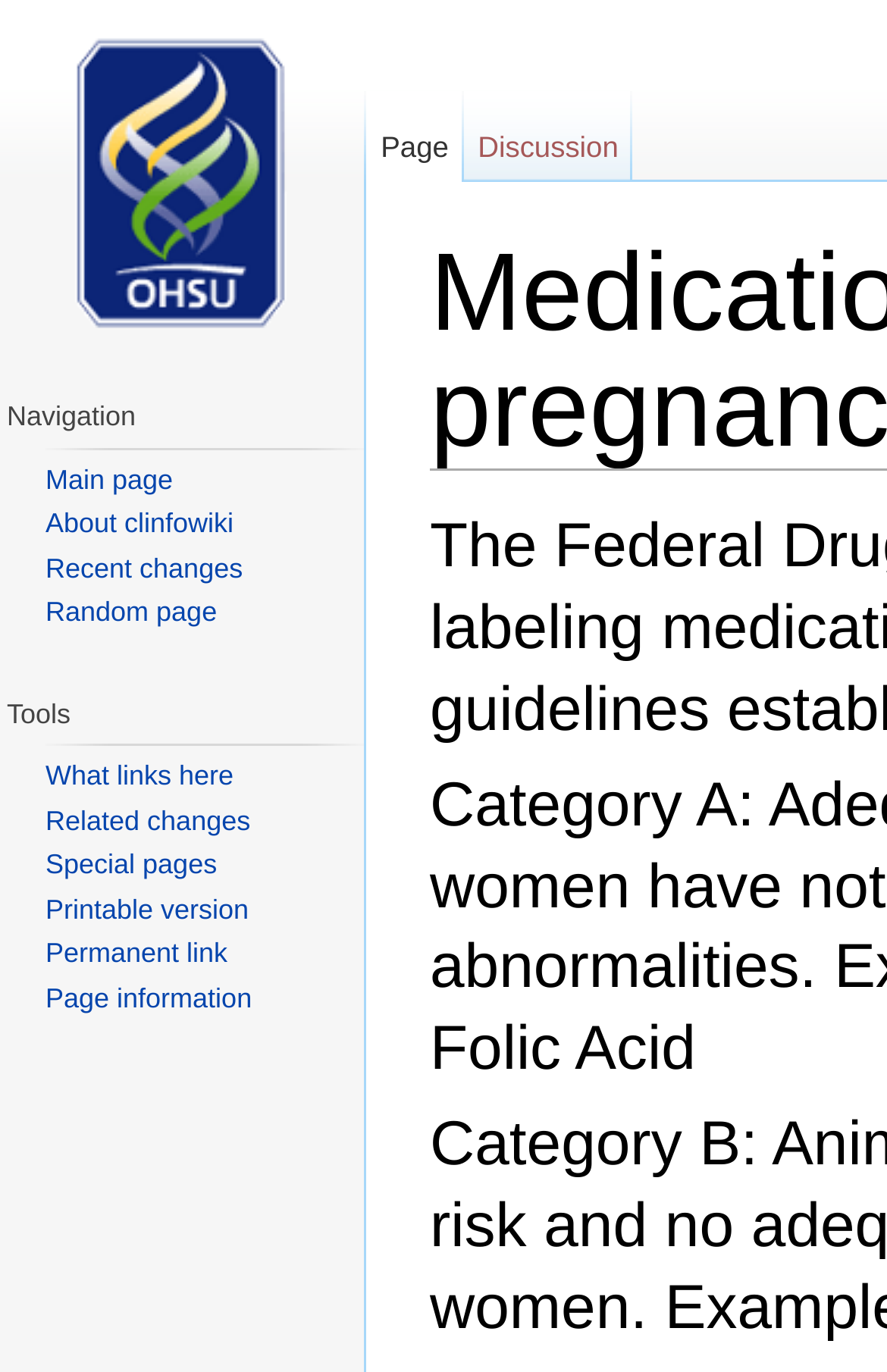Give a one-word or one-phrase response to the question:
What is the last link in the 'Tools' section?

Page information